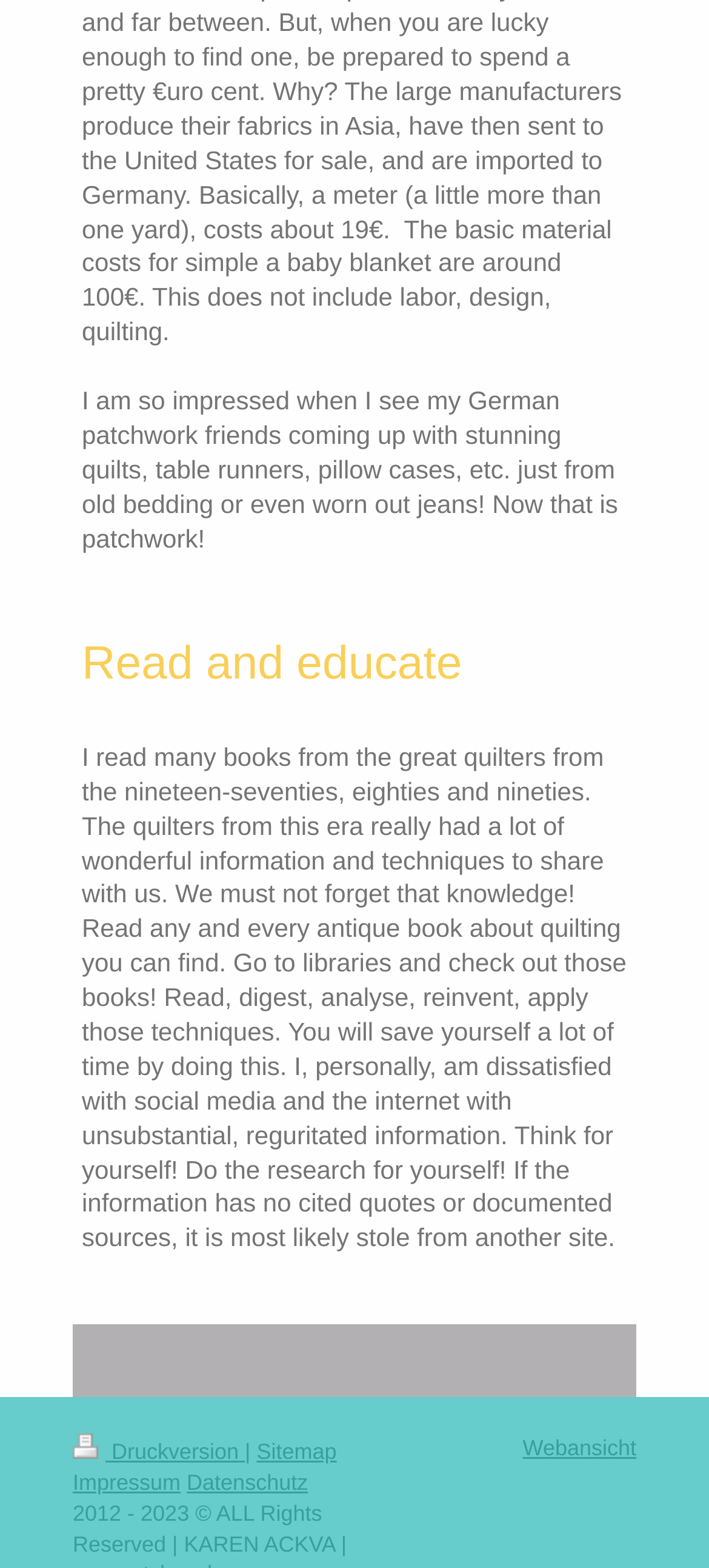Provide a single word or phrase answer to the question: 
What is the language of the webpage?

English